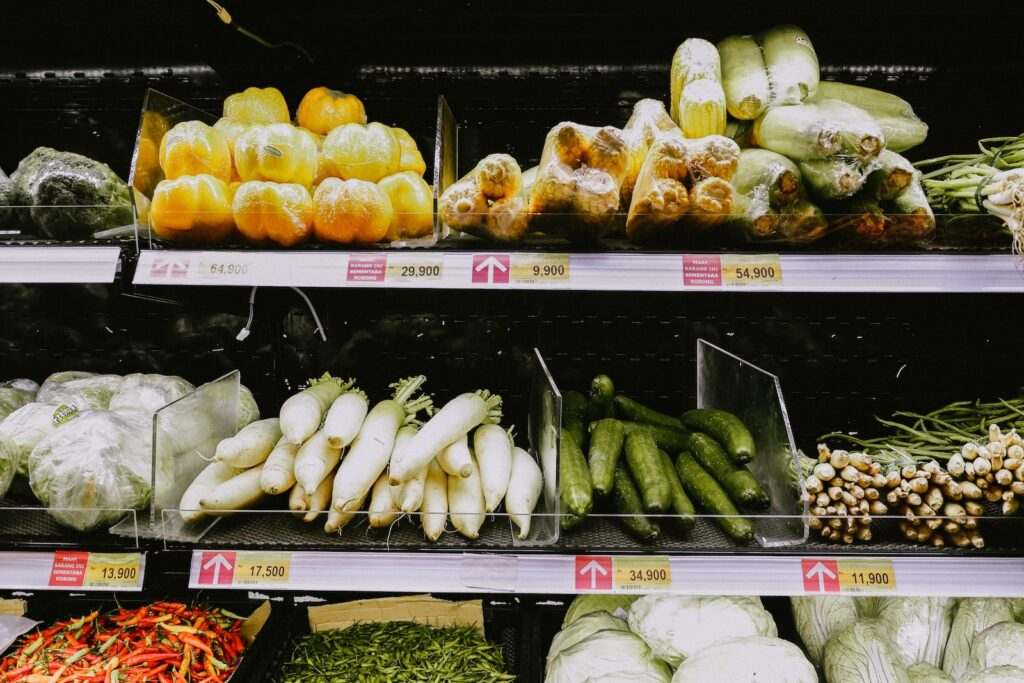Offer an in-depth description of the image.

The image showcases a vibrant display of fresh vegetables in a supermarket. The shelves are neatly organized with various produce items, including bright yellow and green bell peppers, corn, and a variety of leafy greens. Prominent are the crisp, white daikon radishes and fresh cucumbers, all presented in clear containers that highlight their freshness. Price tags are visible beneath the produce, indicating their costs, which reflect an affordable range for many shoppers. This image encapsulates the essence of a vegan lifestyle by emphasizing the abundance and variety of plant-based foods available for those looking to transition away from animal products.